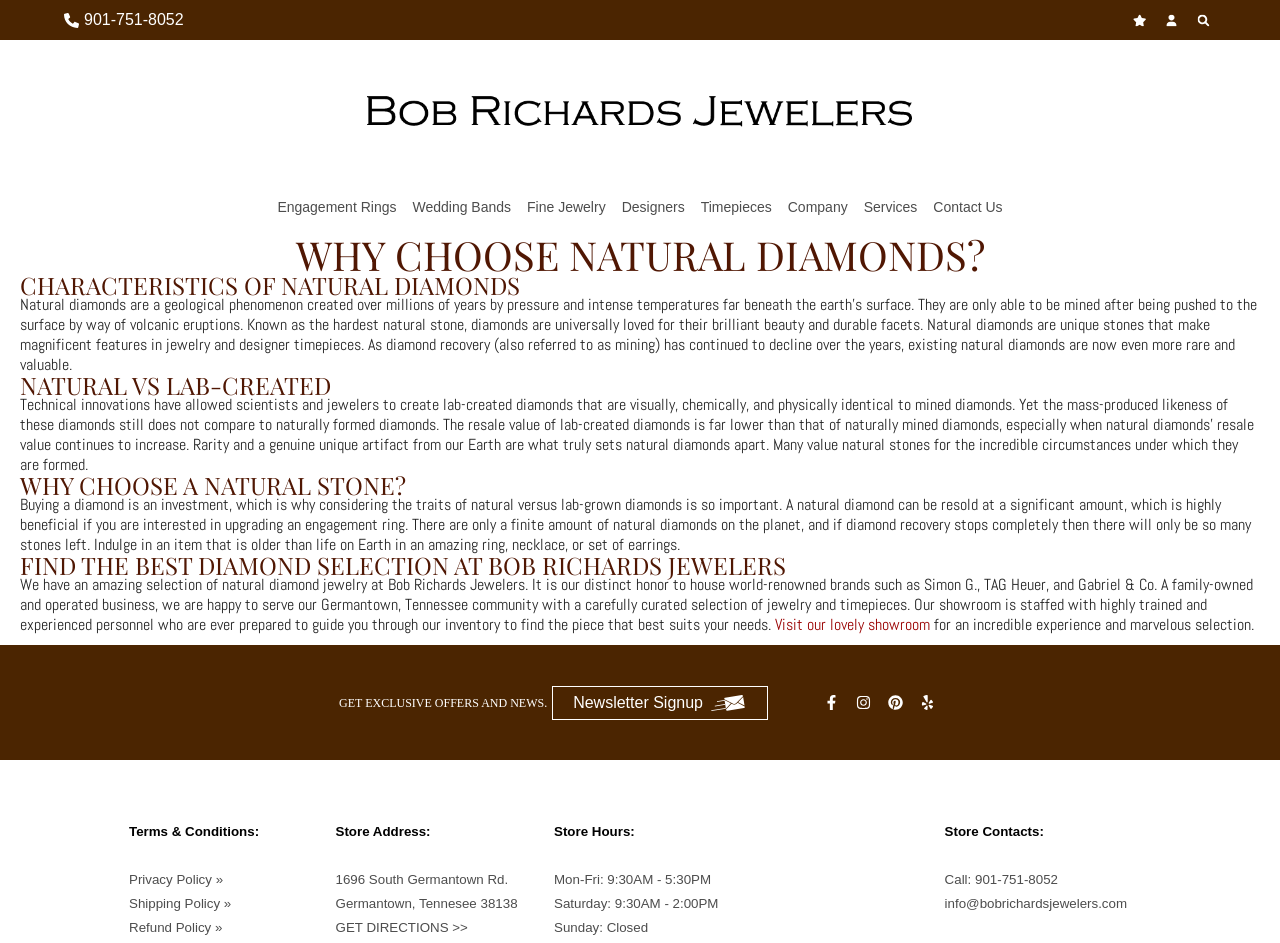Identify the bounding box coordinates necessary to click and complete the given instruction: "Sign up for the newsletter".

[0.431, 0.727, 0.6, 0.763]